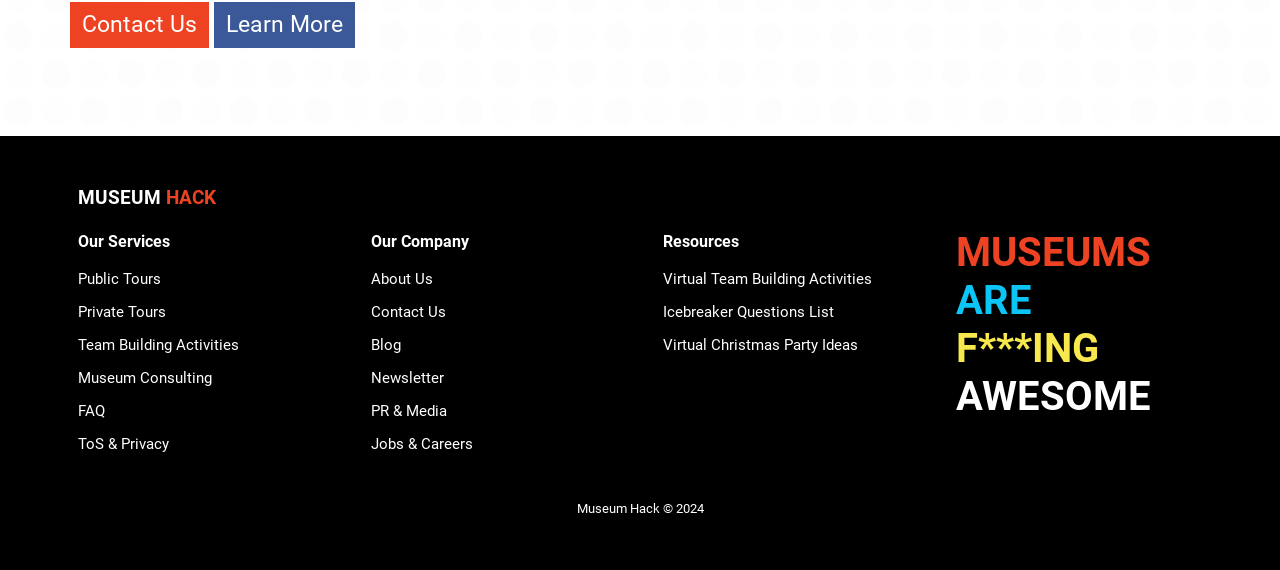What services does the museum offer?
Can you offer a detailed and complete answer to this question?

The services offered by the museum can be found in the links under the 'Our Services' section, which includes 'Public Tours', 'Private Tours', 'Team Building Activities', and 'Museum Consulting'.